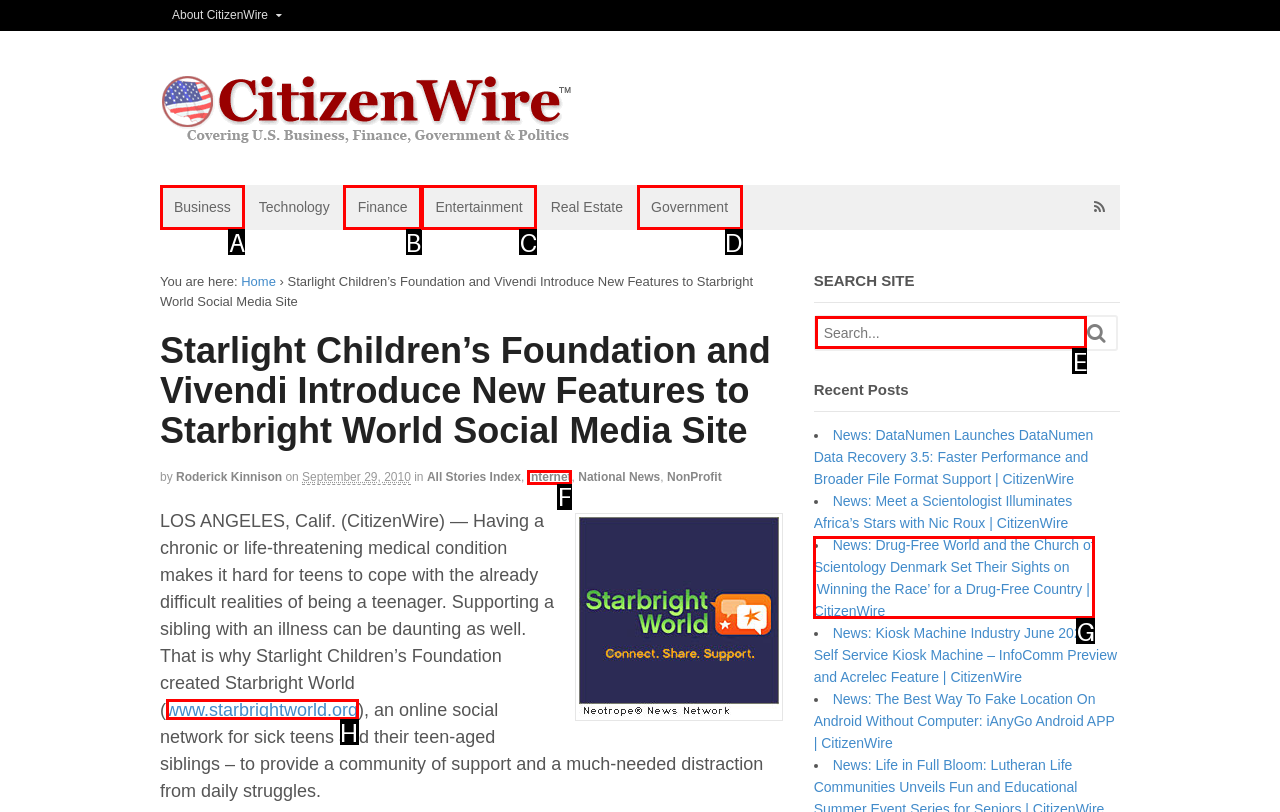Identify the option that corresponds to: input value="Search..." name="s" value="Search..."
Respond with the corresponding letter from the choices provided.

E